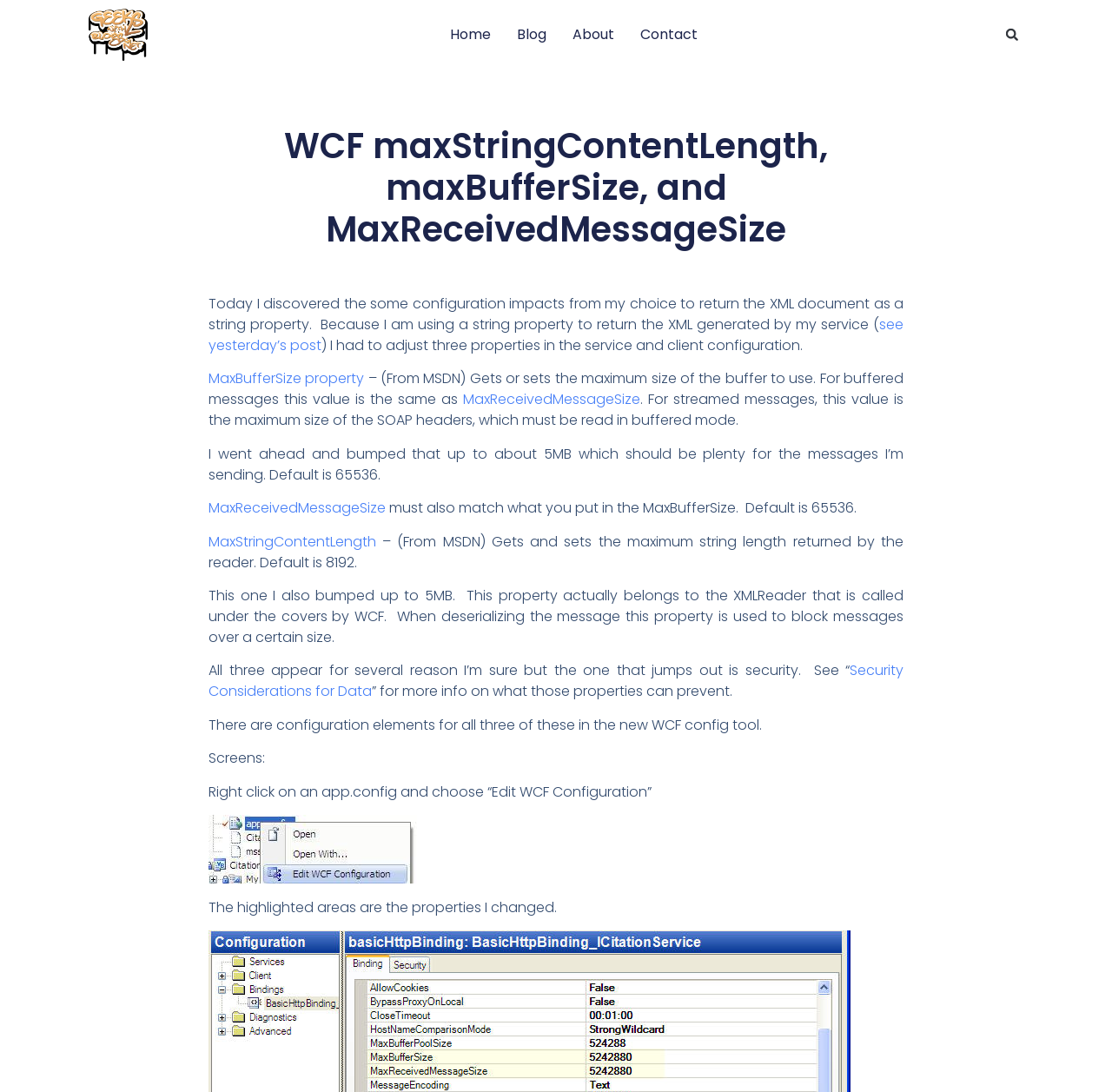Generate a comprehensive caption for the webpage you are viewing.

This webpage is about WCF configuration settings, specifically discussing the impact of returning XML documents as a string property on maxStringContentLength, maxBufferSize, and MaxReceivedMessageSize. 

At the top, there are five links: an empty link, followed by "Home", "Blog", "About", and "Contact". A search bar with a "Search" button is located on the right side of these links. 

Below these links, the main title "WCF maxStringContentLength, maxBufferSize, and MaxReceivedMessageSize" is displayed. 

The article begins with a paragraph explaining the configuration impacts of returning XML documents as a string property. There is a link to "see yesterday's post" within this paragraph. 

The article then discusses the MaxBufferSize property, providing a description from MSDN and mentioning that the default value is 65536. A link to "MaxReceivedMessageSize" is also provided. 

The next section talks about the MaxReceivedMessageSize property, explaining that it must match the value set in MaxBufferSize. 

The article continues to discuss the MaxStringContentLength property, which is used to block messages over a certain size when deserializing the message. 

The author mentions that all three properties appear to be related to security considerations and provides a link to "Security Considerations for Data" for more information. 

Finally, the article concludes with a mention of configuration elements for these properties in the new WCF config tool and provides a screenshot with highlighted areas showing the properties that were changed.